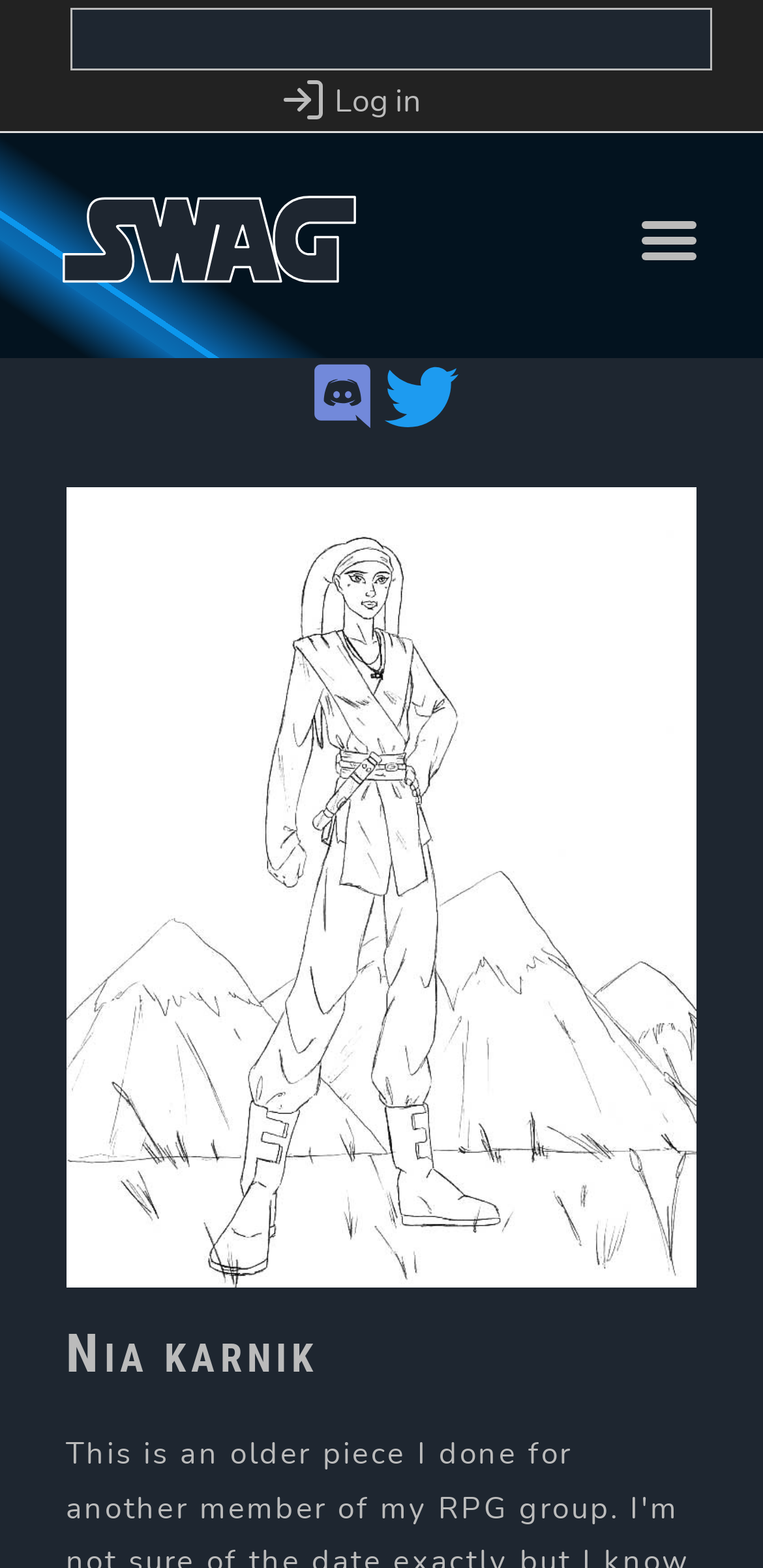What is the name of the artist?
Please answer the question with as much detail as possible using the screenshot.

The name of the artist can be found in the heading element at the bottom of the page, which reads 'Nia Karnik'.